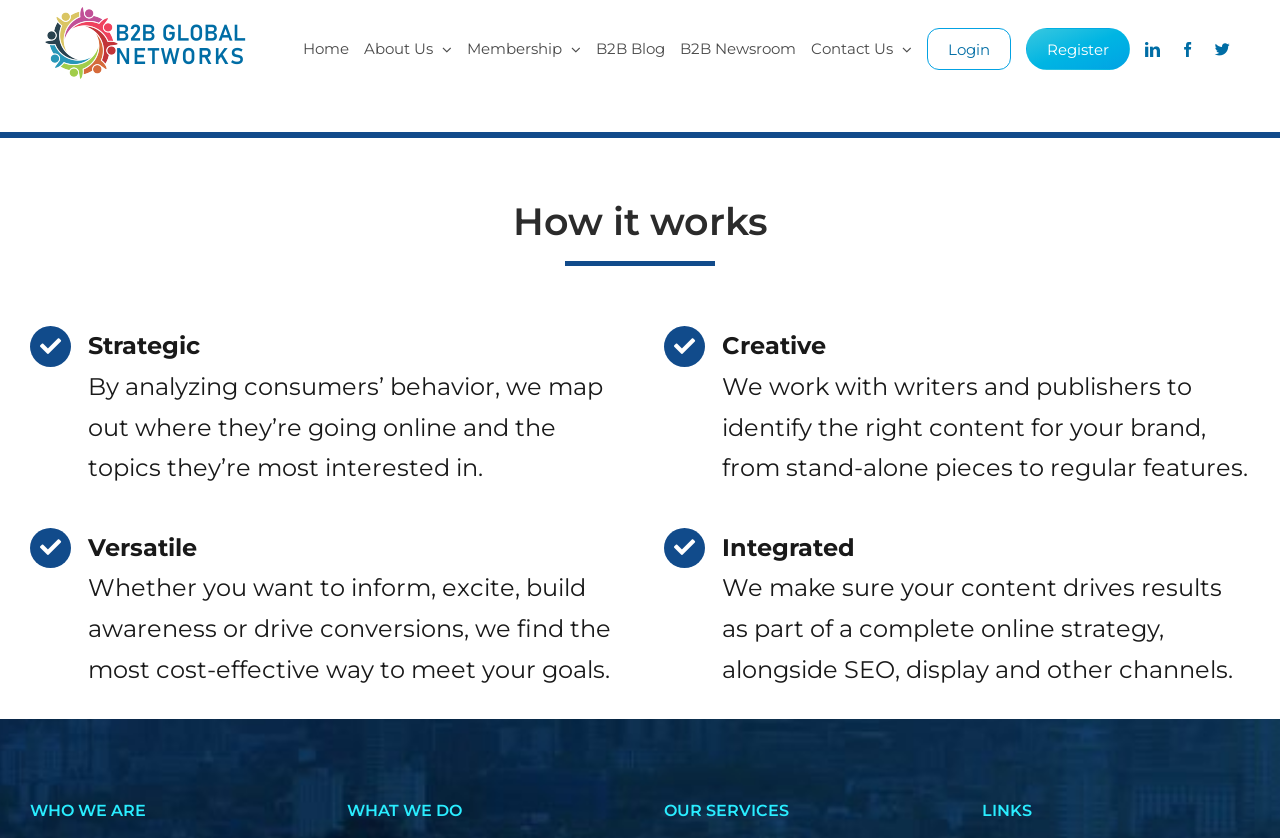Please provide a brief answer to the question using only one word or phrase: 
What are the main sections of the webpage?

How it works, WHO WE ARE, WHAT WE DO, OUR SERVICES, LINKS